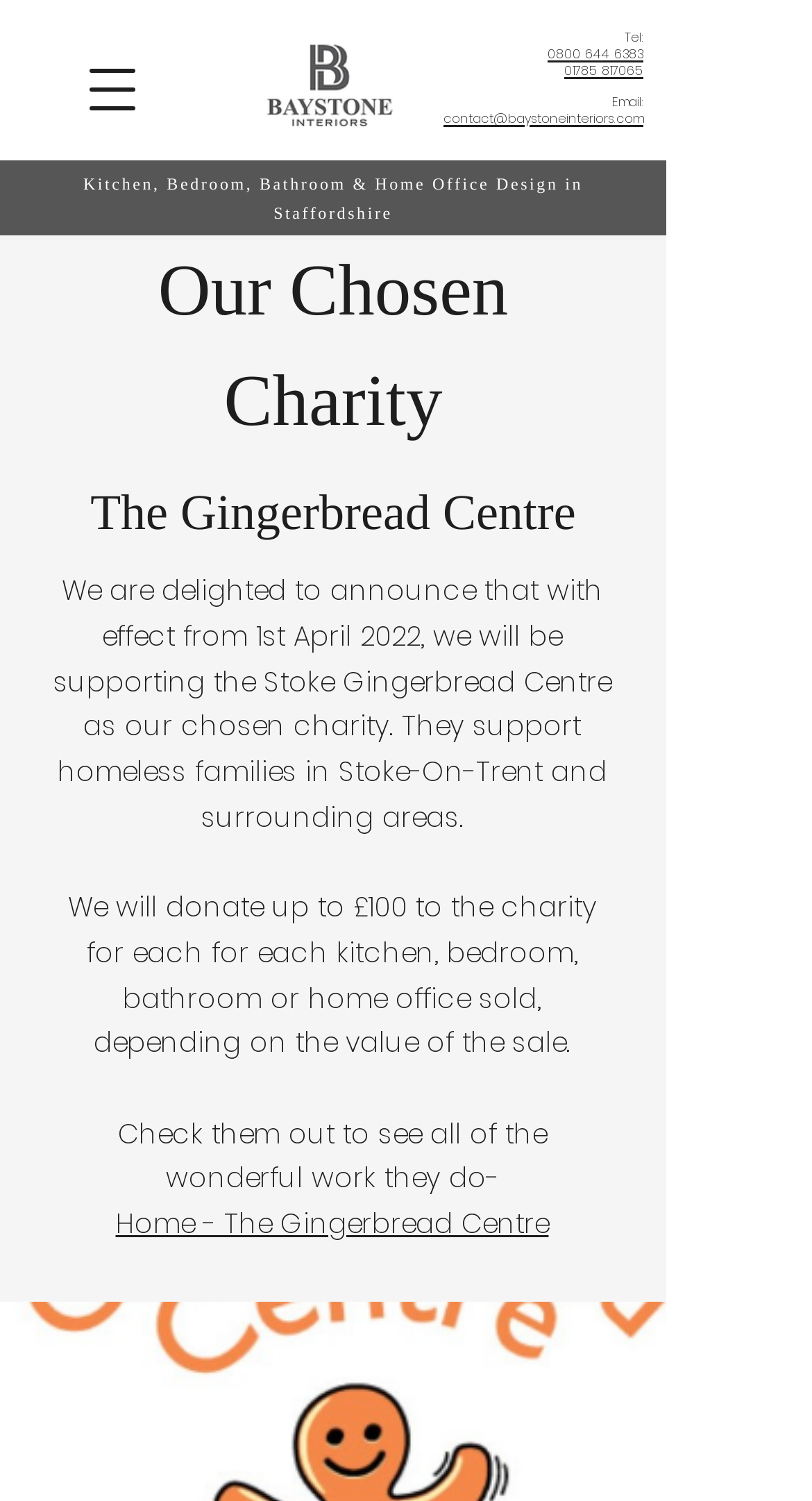Please find the bounding box for the UI component described as follows: "parent_node: Tel: aria-label="Open navigation menu"".

[0.105, 0.042, 0.172, 0.078]